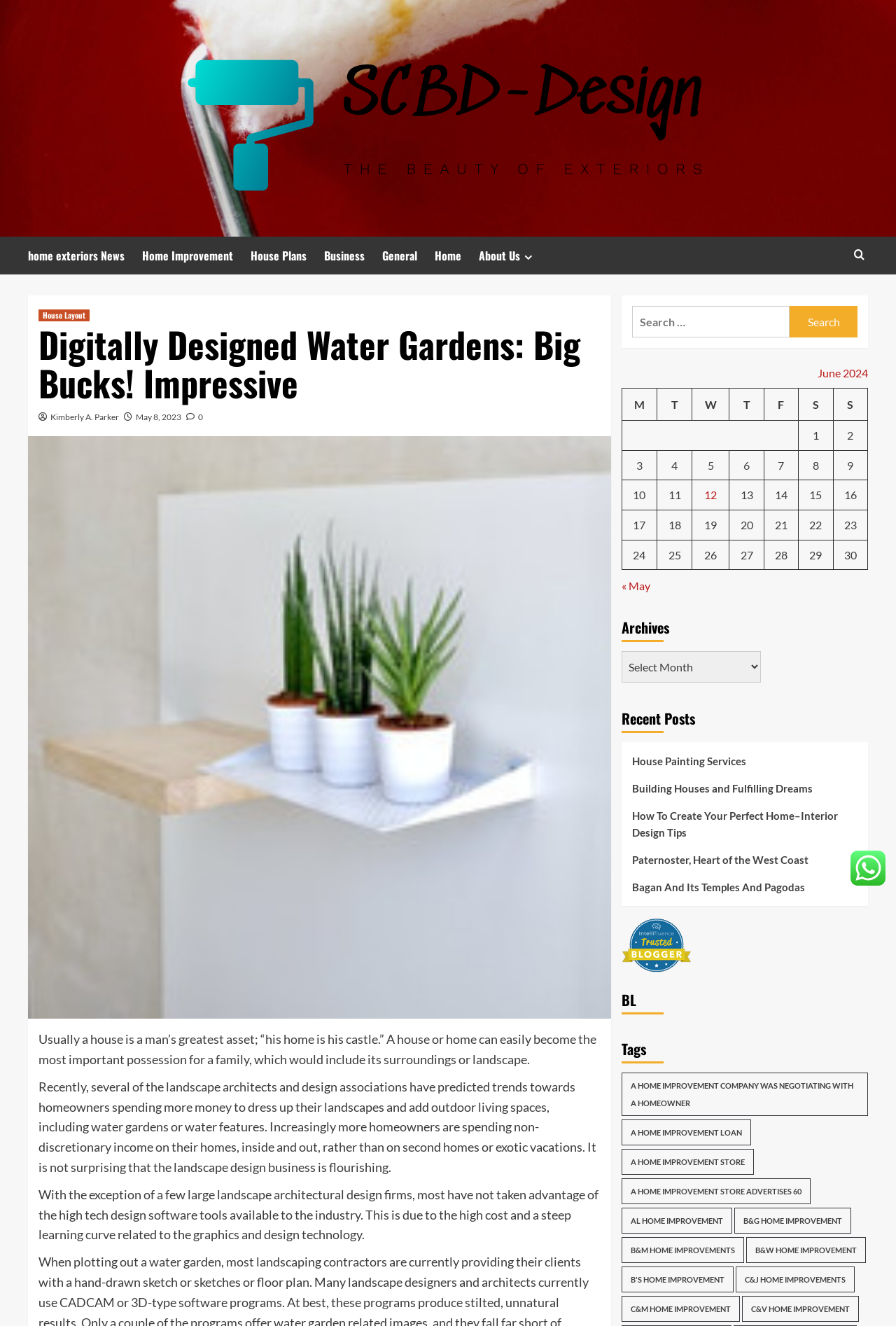Could you indicate the bounding box coordinates of the region to click in order to complete this instruction: "Click on About Us".

[0.534, 0.178, 0.618, 0.207]